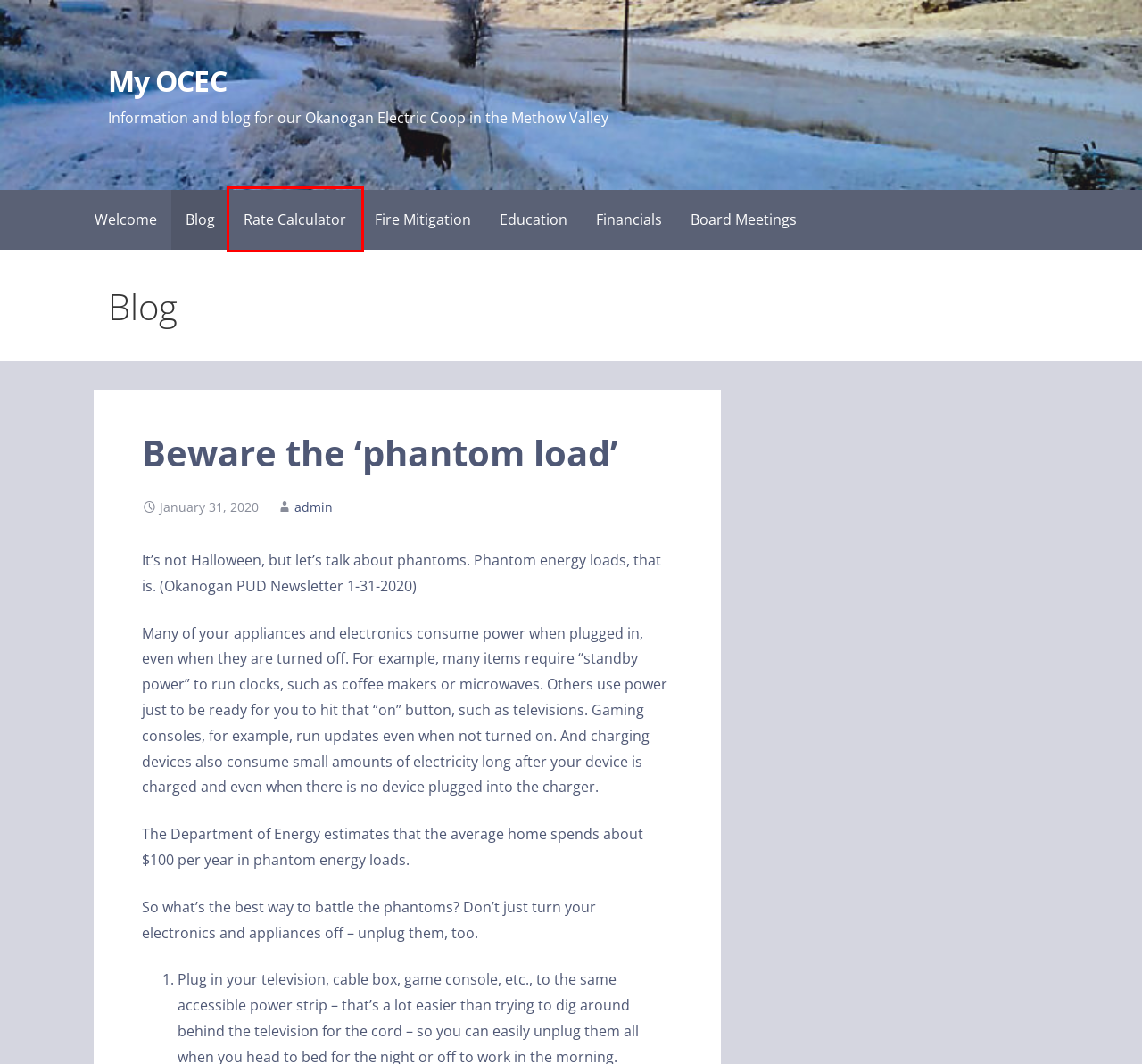Examine the screenshot of a webpage featuring a red bounding box and identify the best matching webpage description for the new page that results from clicking the element within the box. Here are the options:
A. Board Meetings – My OCEC
B. Education – My OCEC
C. Rate Calculator – My OCEC
D. Fire Mitigation – My OCEC
E. My OCEC – Information and blog for our Okanogan Electric Coop in the Methow Valley
F. Financials – My OCEC
G. admin – My OCEC
H. Blog – My OCEC

C